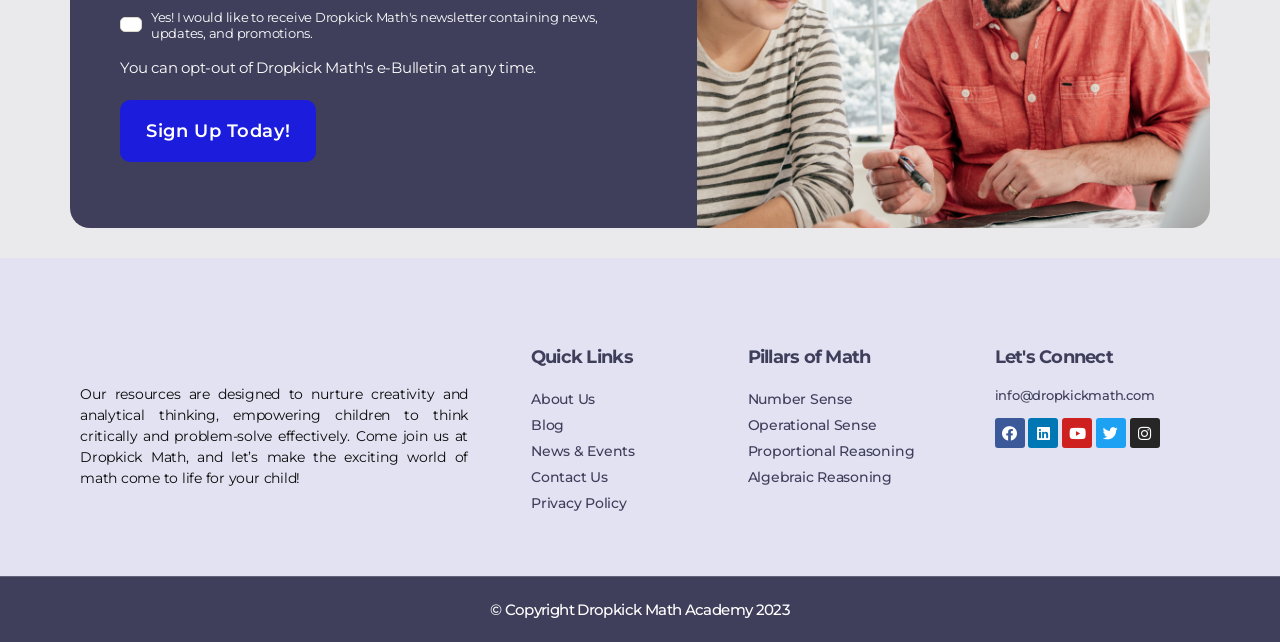Provide a short, one-word or phrase answer to the question below:
How many social media links are there?

5